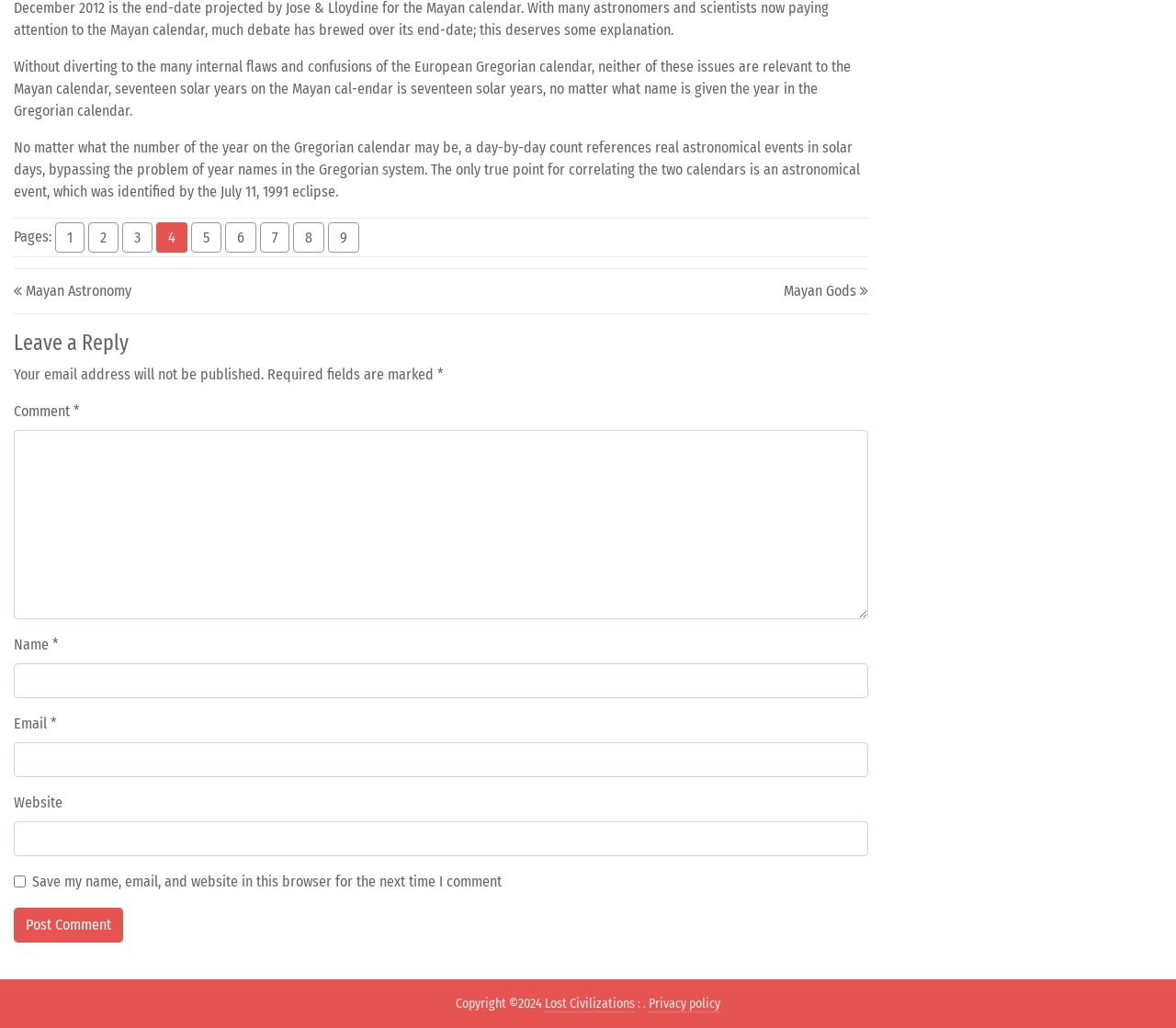Give a one-word or short-phrase answer to the following question: 
What is the link next to the copyright year?

Lost Civilizations